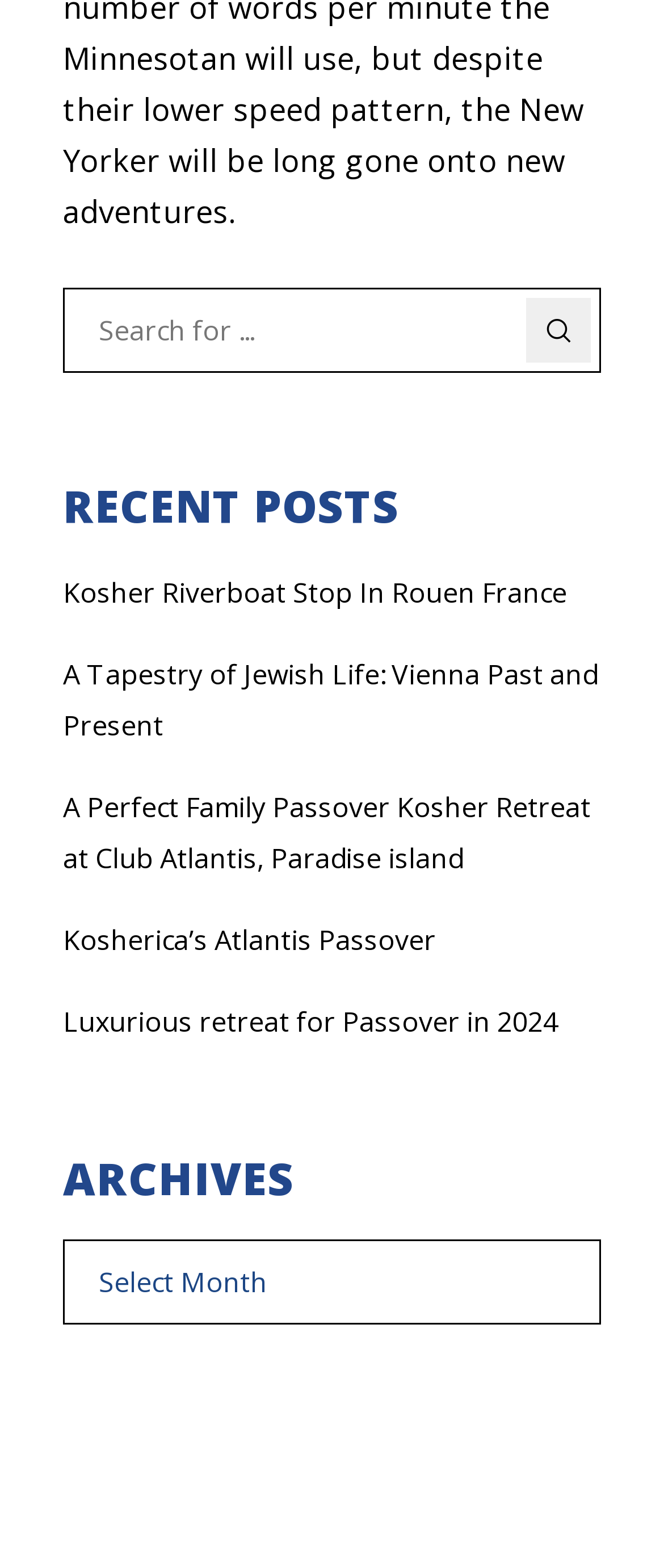Determine the bounding box coordinates for the UI element described. Format the coordinates as (top-left x, top-left y, bottom-right x, bottom-right y) and ensure all values are between 0 and 1. Element description: Kosherica’s Atlantis Passover

[0.095, 0.587, 0.657, 0.611]